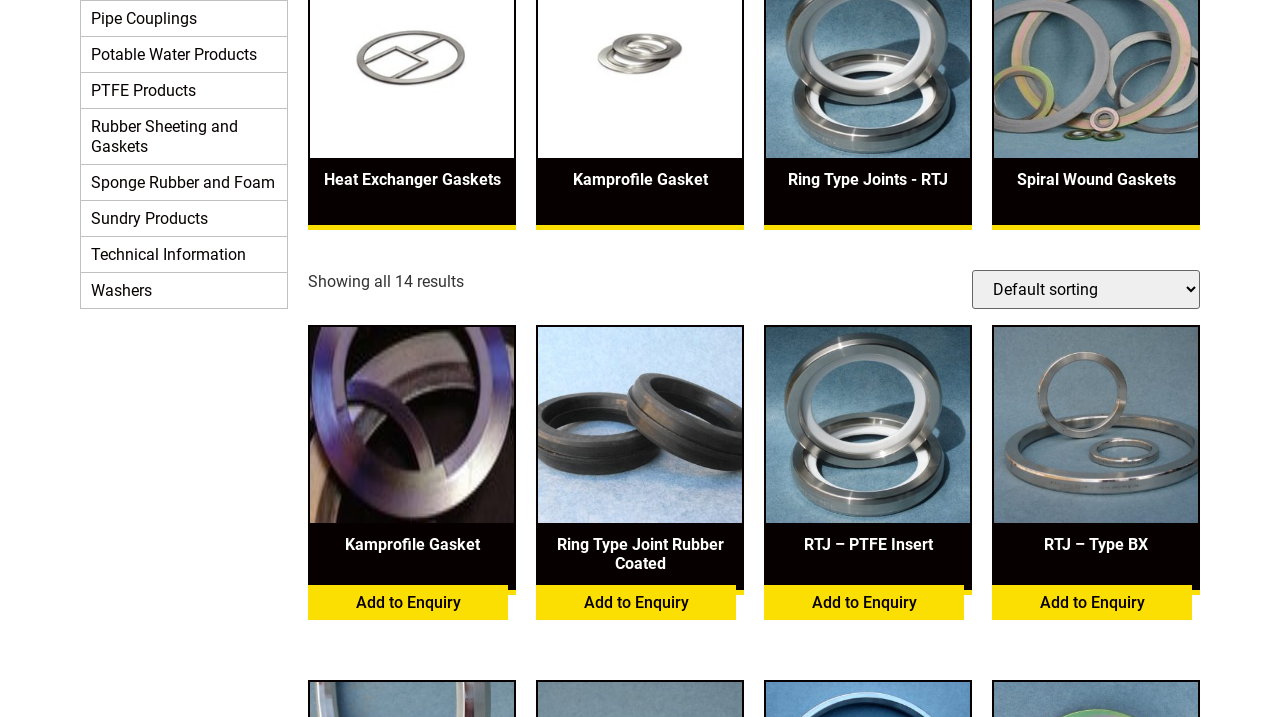Given the webpage screenshot, identify the bounding box of the UI element that matches this description: "Sundry Products (21)".

[0.063, 0.28, 0.224, 0.331]